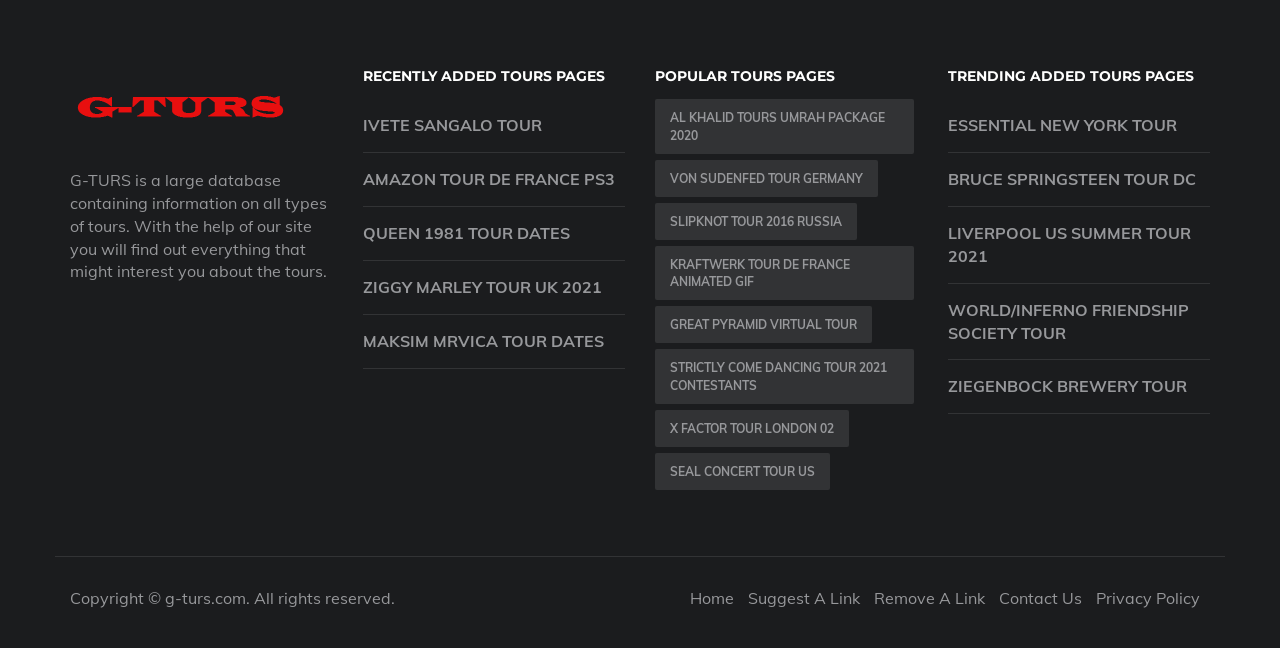Locate the bounding box coordinates of the UI element described by: "X Factor Tour London 02". Provide the coordinates as four float numbers between 0 and 1, formatted as [left, top, right, bottom].

[0.512, 0.632, 0.663, 0.689]